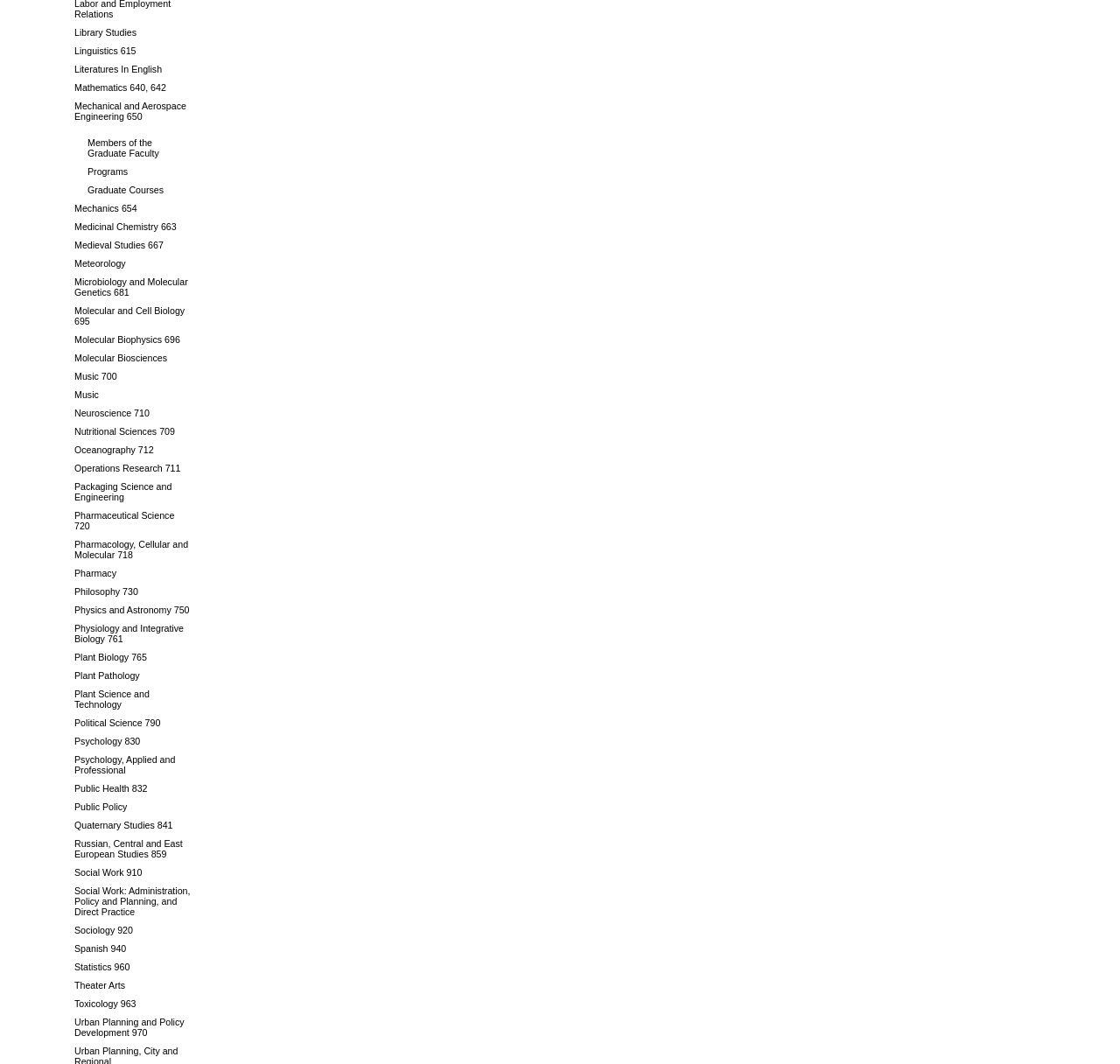Refer to the screenshot and give an in-depth answer to this question: What is the first course listed?

The first course listed is 'Library Studies' which is located at the top of the webpage, in the first row of the grid.